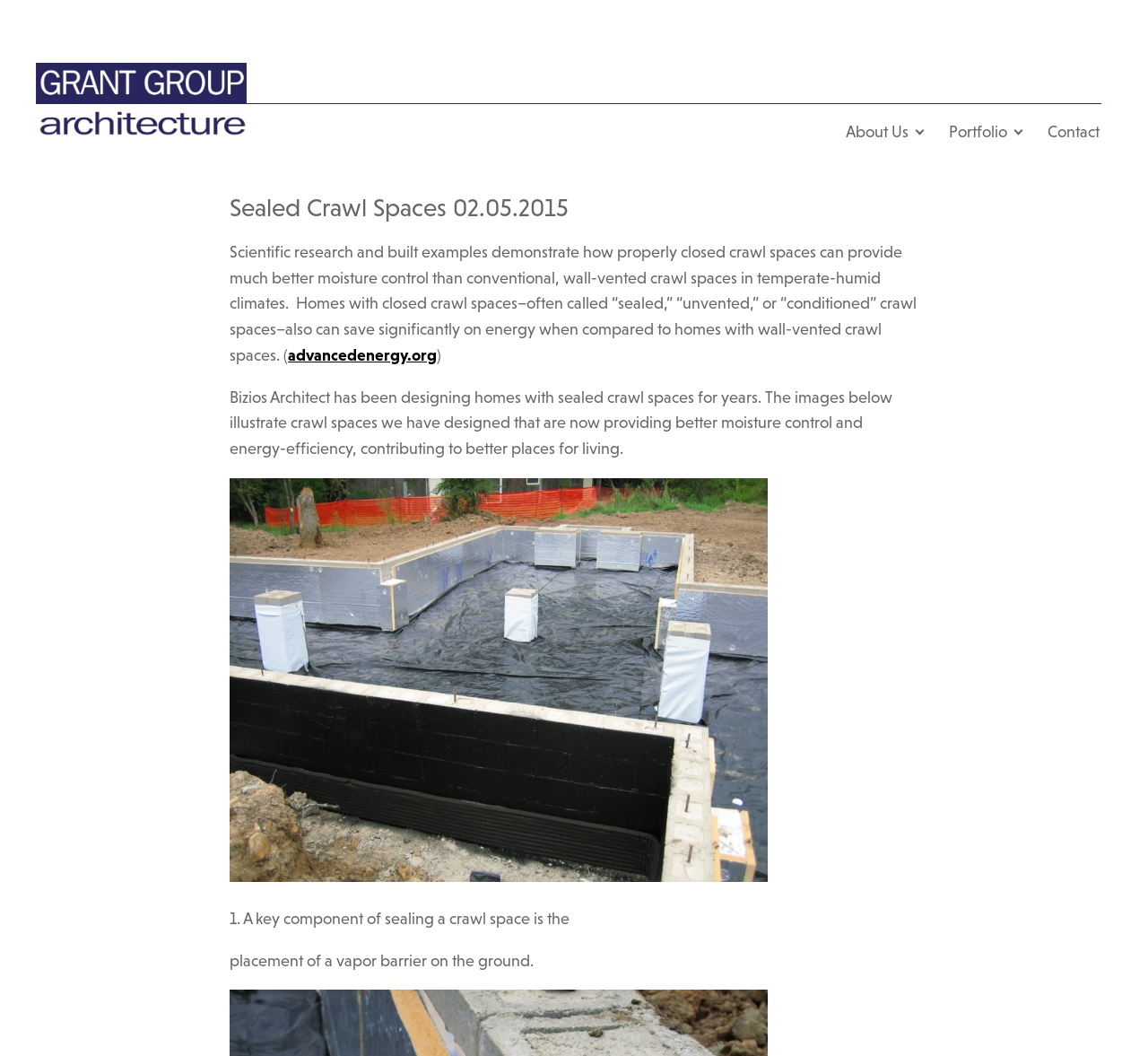Use a single word or phrase to answer the question: 
What is the name of the website referenced in the text?

advancedenergy.org